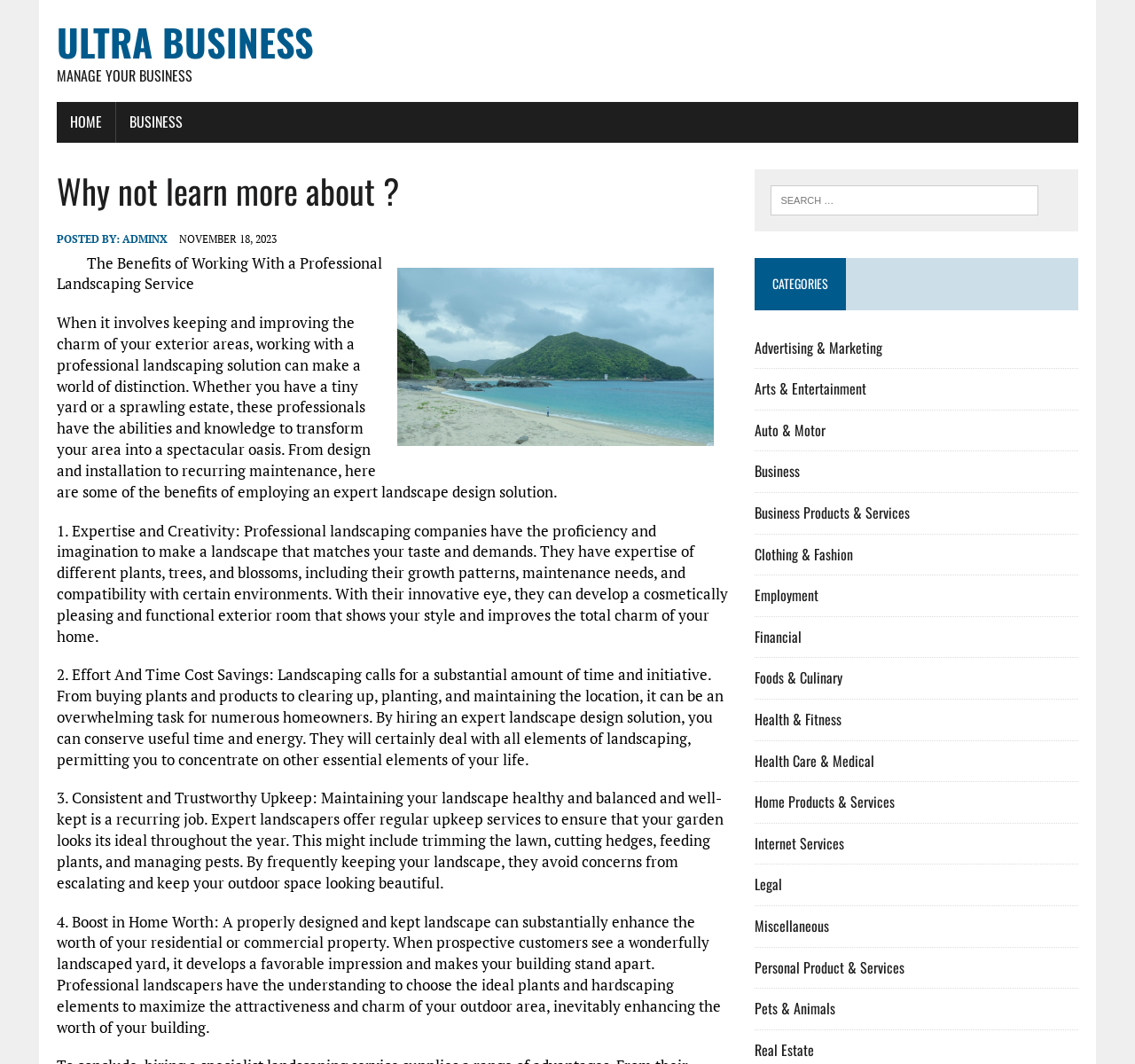Provide the bounding box coordinates of the HTML element described by the text: "Internet Services".

[0.665, 0.782, 0.744, 0.802]